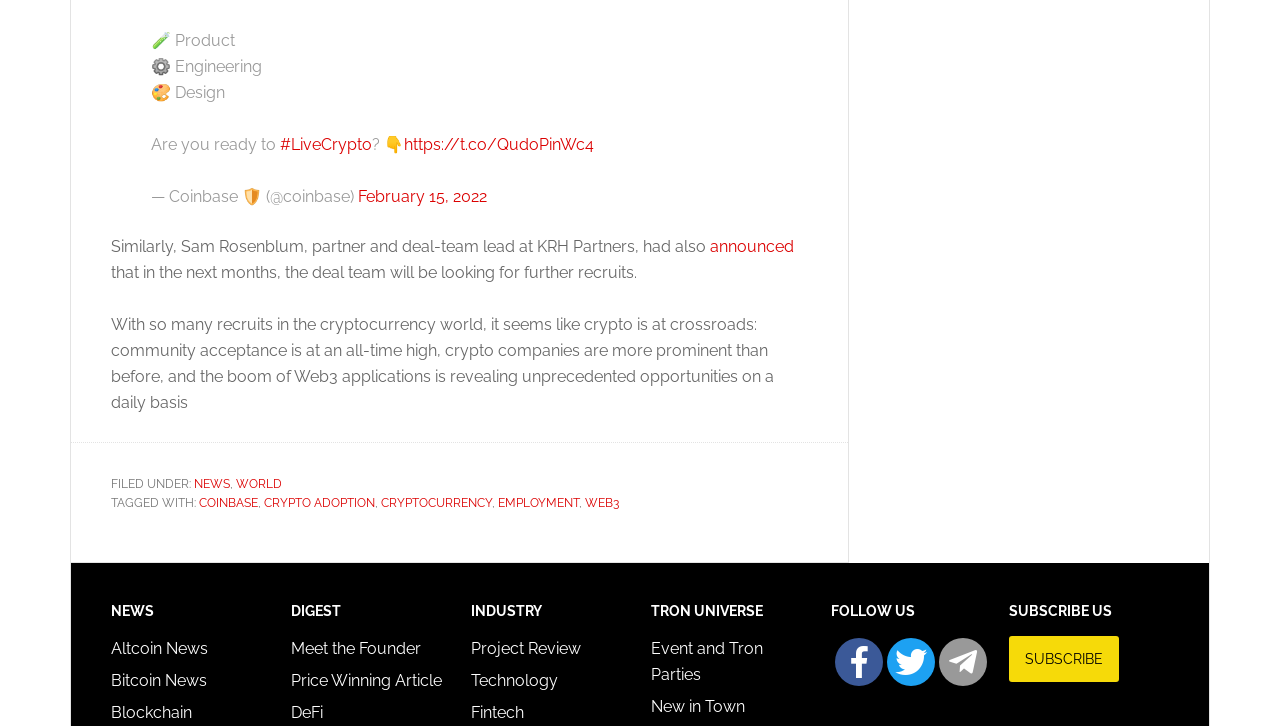What is the name of the section that contains links to social media platforms?
Provide a thorough and detailed answer to the question.

The section that contains links to social media platforms such as Facebook, Twitter, and Telegram is labeled as 'FOLLOW US'.